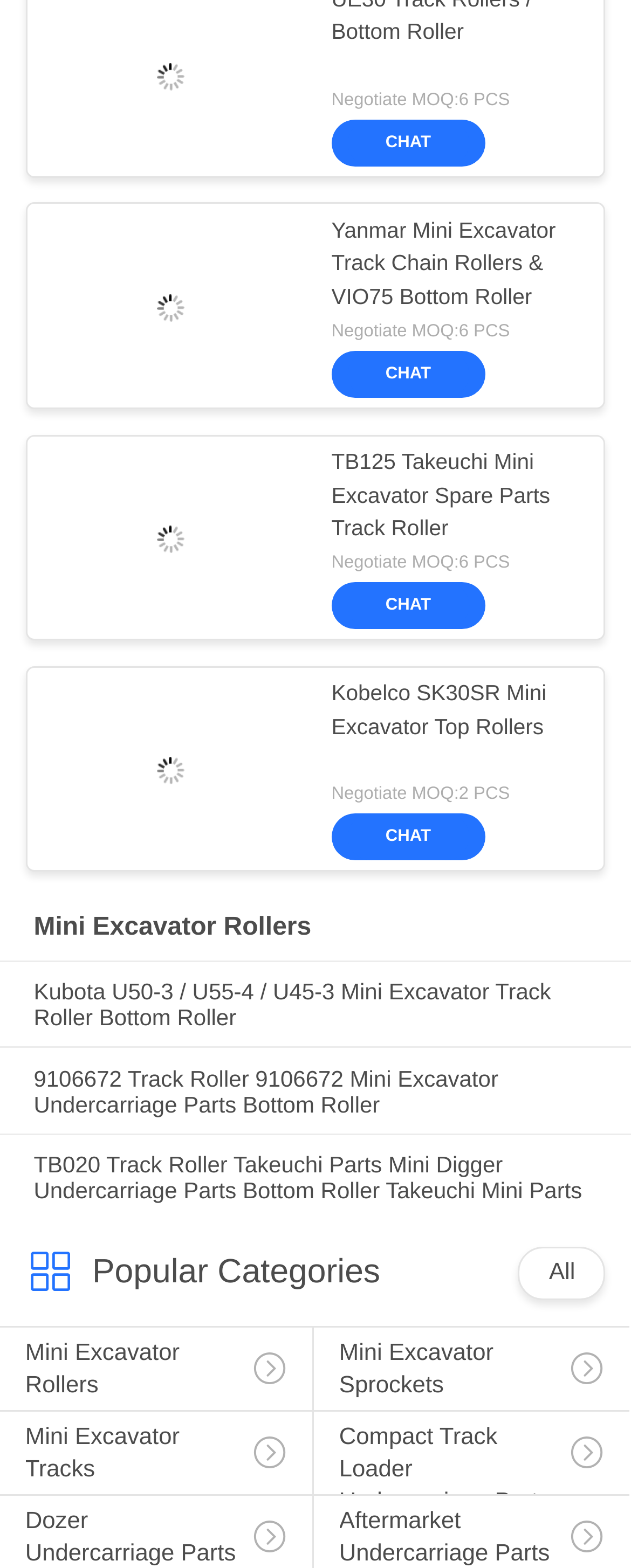Find the bounding box of the UI element described as: "Compact Track Loader Undercarriage Parts". The bounding box coordinates should be given as four float values between 0 and 1, i.e., [left, top, right, bottom].

[0.497, 0.9, 0.997, 0.977]